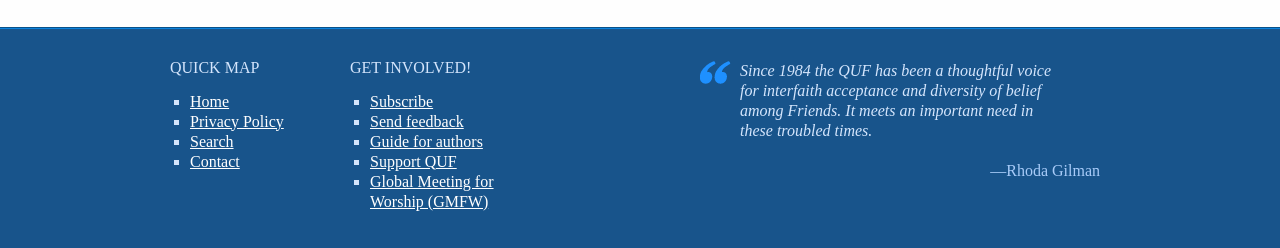Using the image as a reference, answer the following question in as much detail as possible:
What is the theme of the quote on the page?

The theme of the quote on the page can be inferred from the text 'Since 1984 the QUF has been a thoughtful voice for interfaith acceptance and diversity of belief among Friends.', which suggests that the quote is related to interfaith acceptance and diversity of belief.